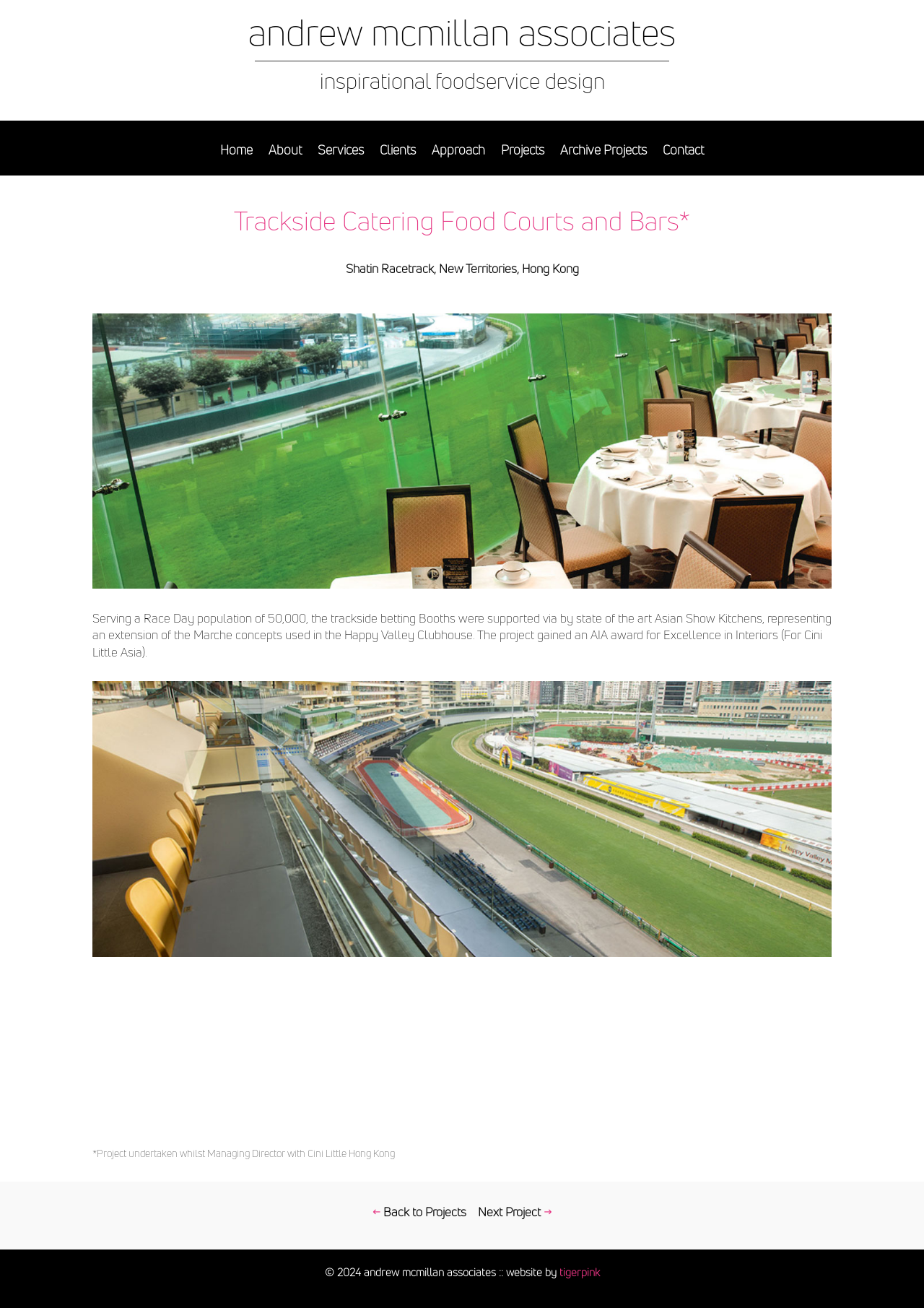Please identify the bounding box coordinates of the element I should click to complete this instruction: 'Go to the 'About' page'. The coordinates should be given as four float numbers between 0 and 1, like this: [left, top, right, bottom].

[0.291, 0.11, 0.327, 0.134]